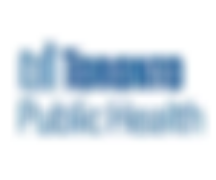What values does the logo design align with? Based on the image, give a response in one word or a short phrase.

professionalism and trust